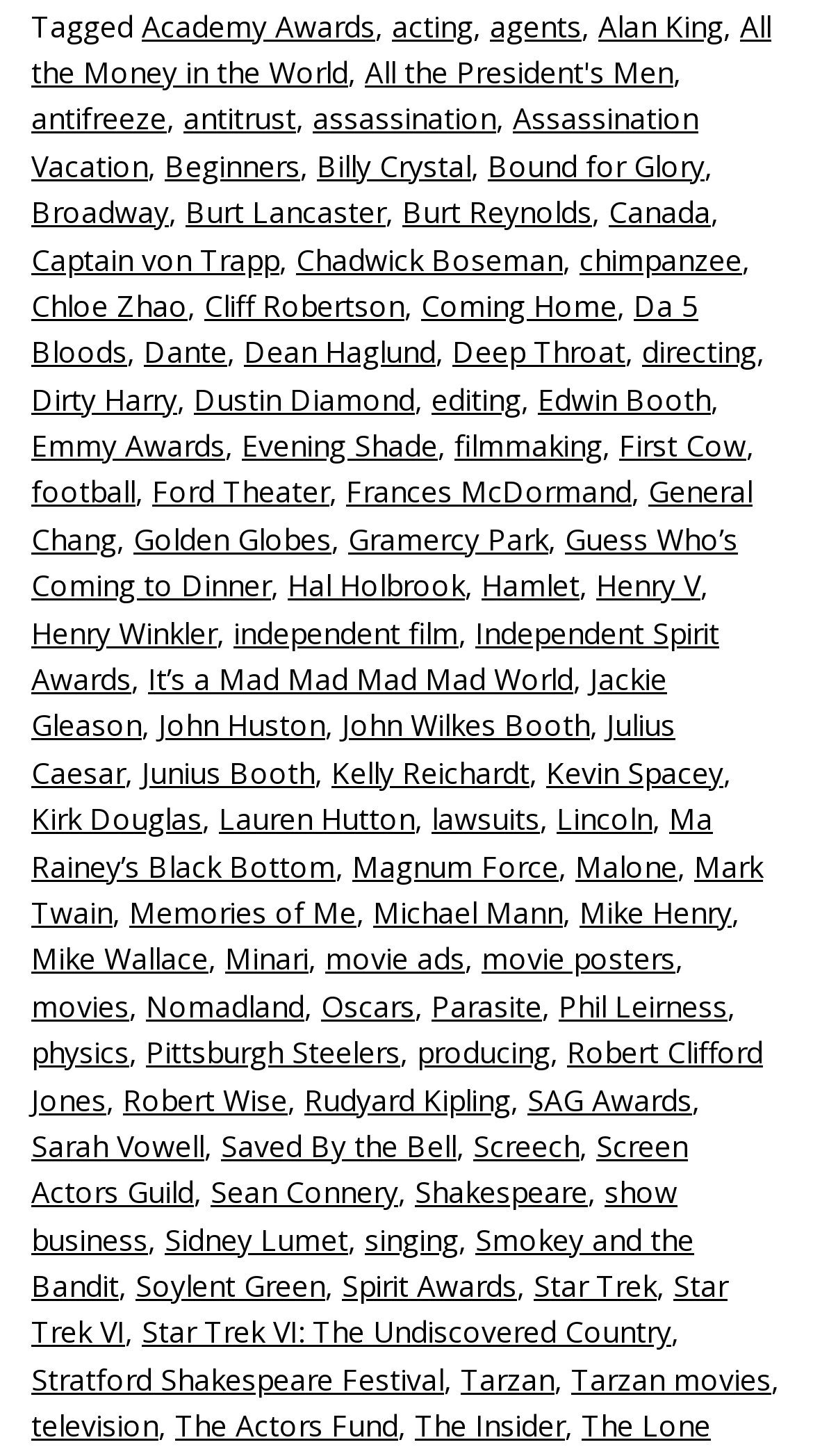Identify the bounding box for the UI element described as: "Music Video Insider". The coordinates should be four float numbers between 0 and 1, i.e., [left, top, right, bottom].

None